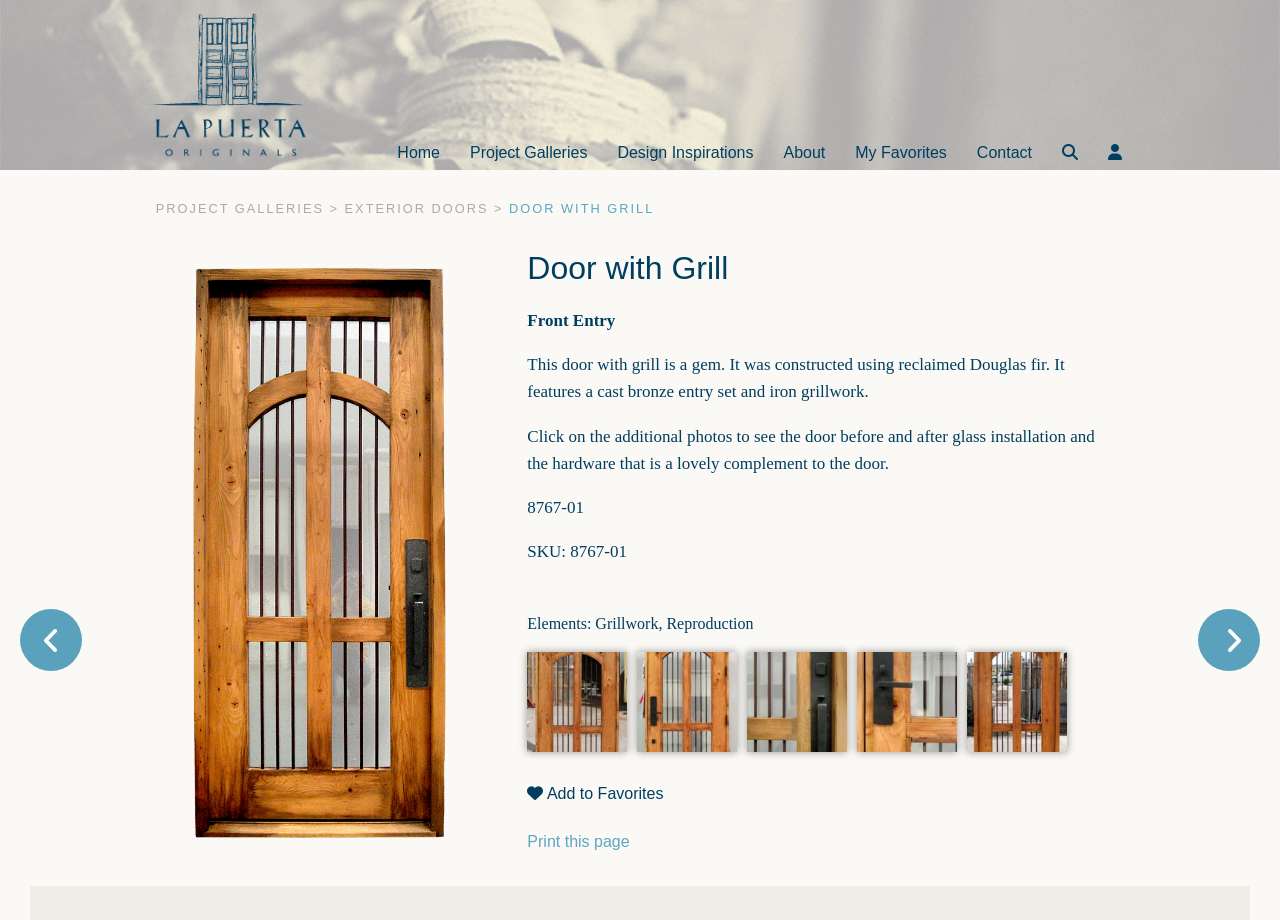Carefully examine the image and provide an in-depth answer to the question: What is the material used to construct the door?

Based on the webpage content, specifically the text 'This door with grill is a gem. It was constructed using reclaimed Douglas fir.', we can determine that the material used to construct the door is reclaimed Douglas fir.